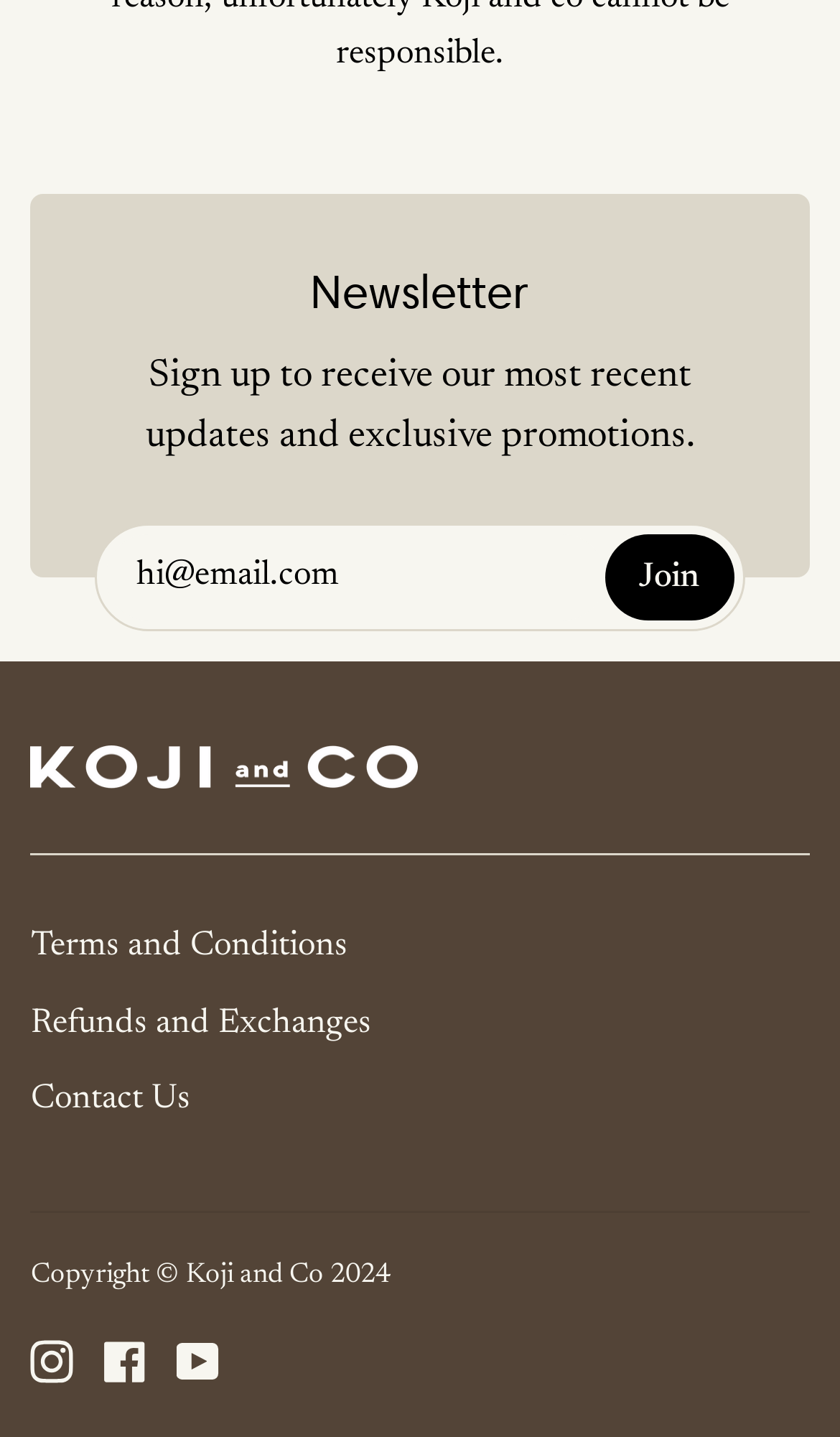Please provide a one-word or phrase answer to the question: 
What social media platforms are available?

Instagram, Facebook, YouTube